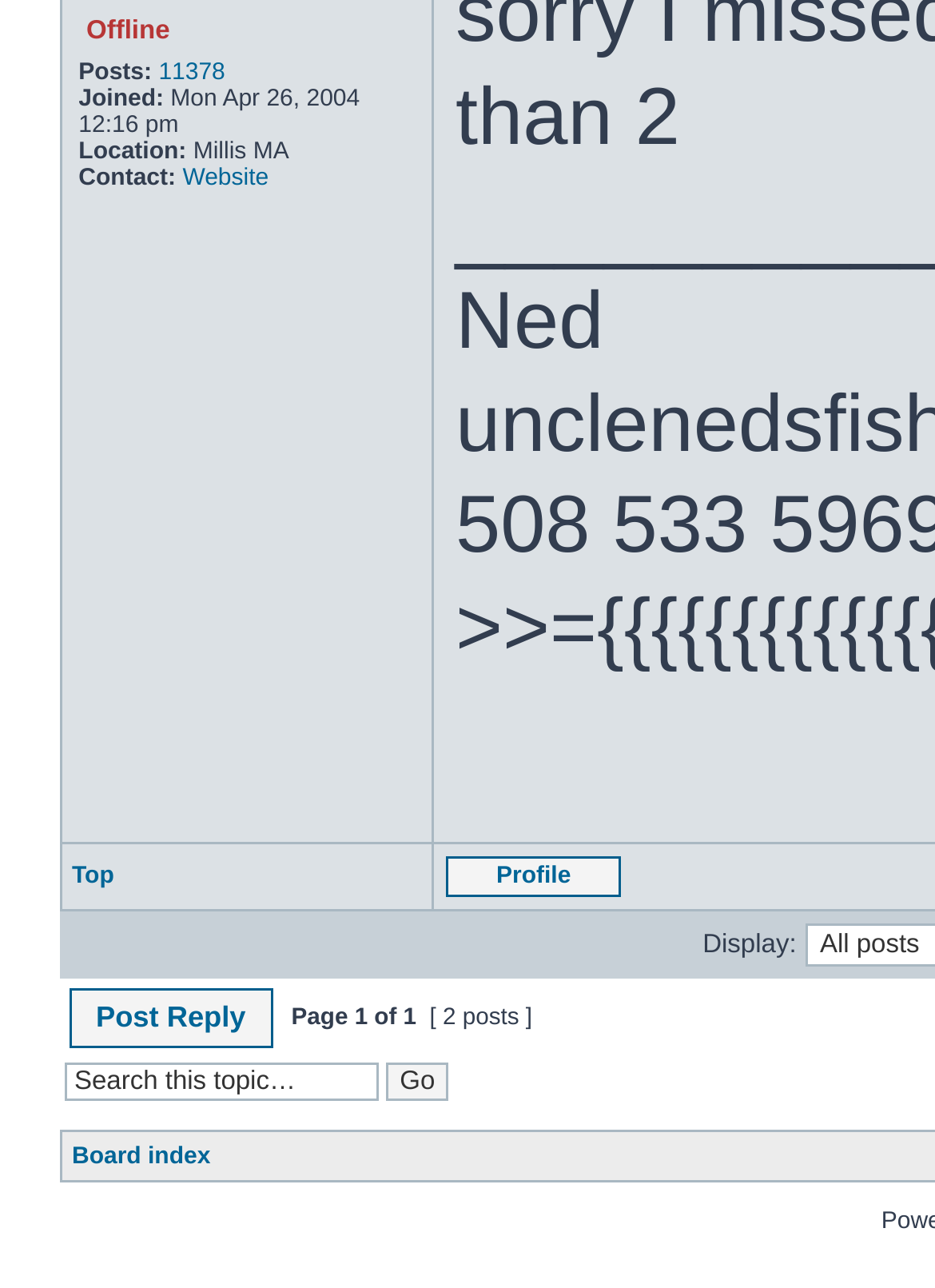Provide the bounding box coordinates of the area you need to click to execute the following instruction: "Go to board index".

[0.077, 0.888, 0.225, 0.908]